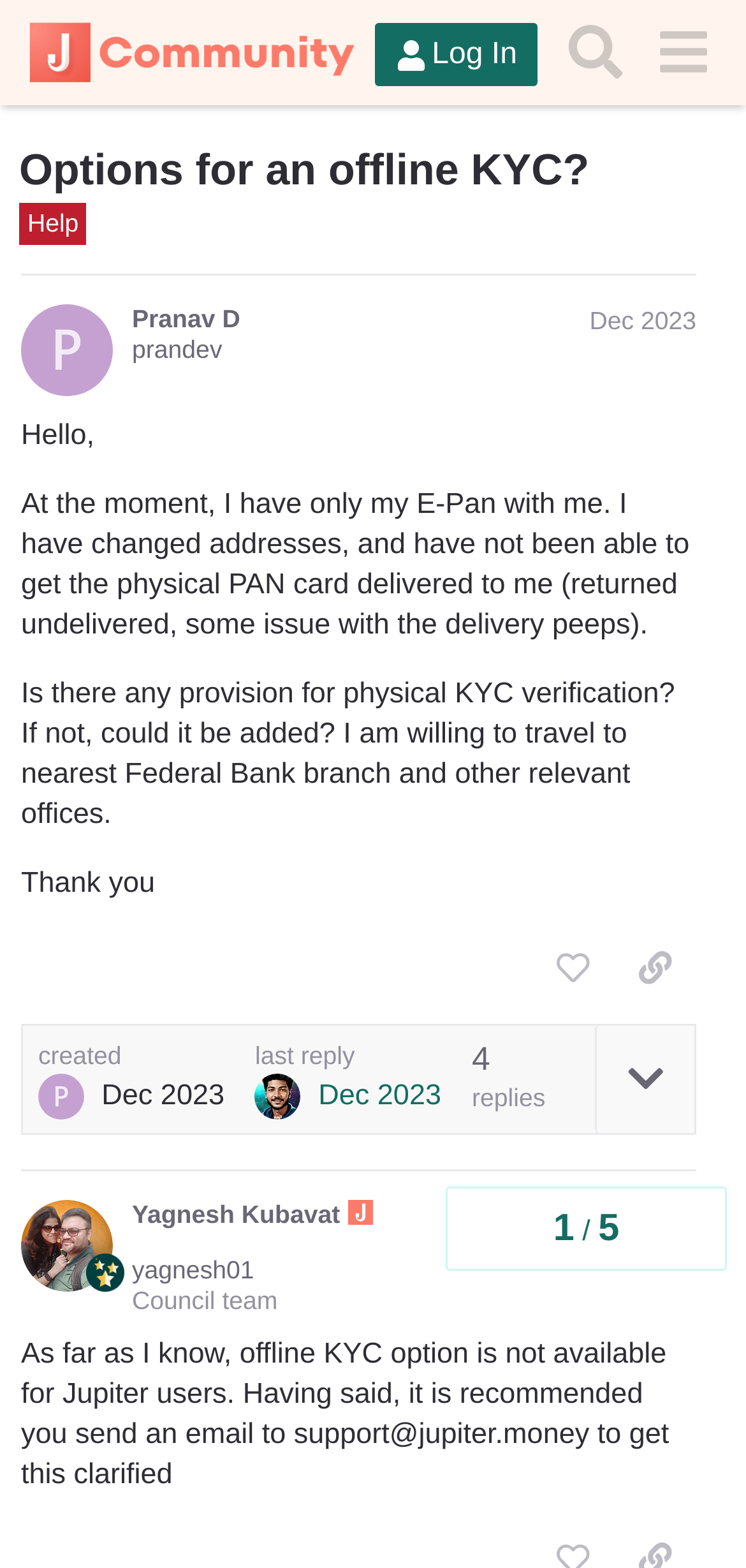Describe in detail what you see on the webpage.

This webpage appears to be a forum or community discussion page, specifically a topic titled "Options for an offline KYC?" within the Jupiter Community. At the top, there is a header section with a logo and navigation buttons, including "Log In", "Search", and a menu button. Below the header, there is a heading that displays the topic title.

The main content area is divided into two sections. The first section is a post from a user named Pranav D, dated December 2023. The post contains a brief message asking about the possibility of physical KYC verification and expressing willingness to travel to a Federal Bank branch for the process. Below the post, there are buttons to like the post, copy a link to the post, and a timestamp indicating when the post was created.

The second section is a response from a user named Yagnesh Kubavat, a member of the Council team, dated December 2023. The response suggests that offline KYC is not available for Jupiter users and recommends sending an email to support@jupiter.money for clarification.

Throughout the page, there are various UI elements, including links, buttons, images, and headings, which are arranged in a hierarchical structure. The layout is organized, with clear headings and concise text, making it easy to follow the conversation.